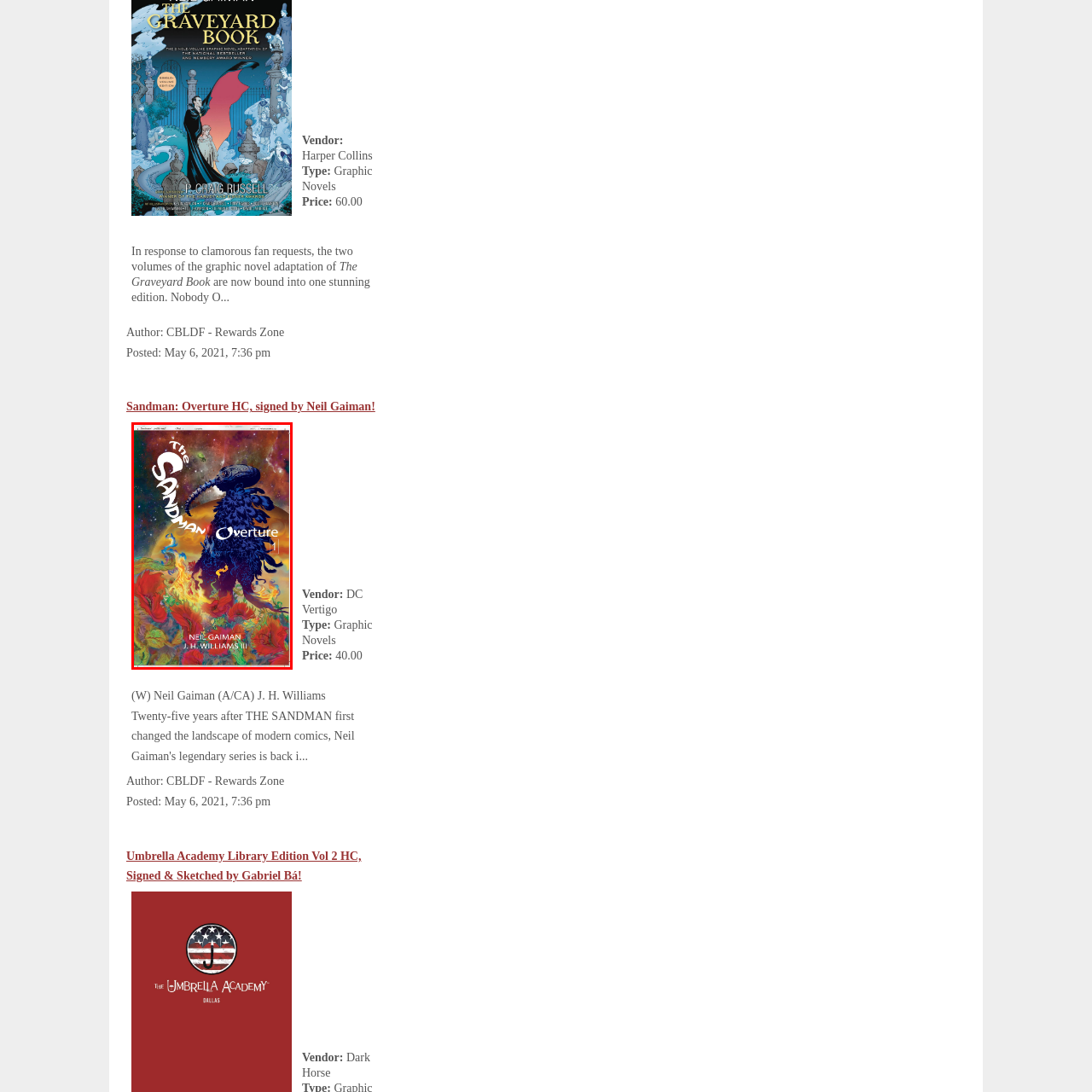Create a detailed narrative describing the image bounded by the red box.

The image showcases the captivating cover of "The Sandman: Overture," a graphic novel written by Neil Gaiman and illustrated by J. H. Williams III. The artwork features an intricately designed figure, likely inspired by the character of Dream, adorned with a striking headdress and set against a vibrant cosmic backdrop filled with swirling colors and floral motifs. The title "The Sandman" is prominently displayed at the top, while "Overture" is elegantly integrated into the design. This stunning edition celebrates the rich legacy of Gaiman's storytelling, marking the return of his iconic series to modern comics. The visual complexity and vivid colors reflect the depth and imagination that fans have come to love in Gaiman’s work.